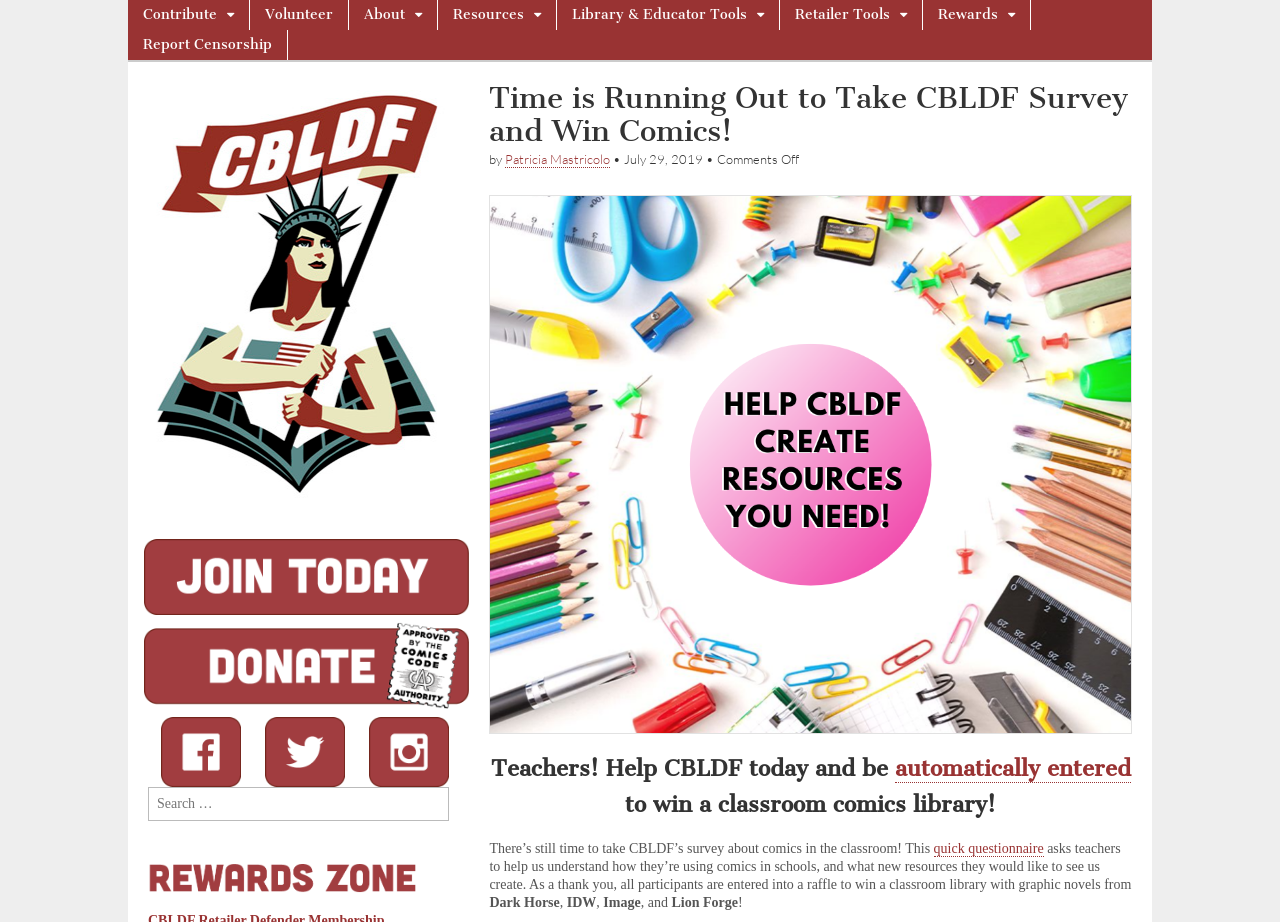Based on the element description Comic Book Legal Defense Fund, identify the bounding box of the UI element in the given webpage screenshot. The coordinates should be in the format (top-left x, top-left y, bottom-right x, bottom-right y) and must be between 0 and 1.

[0.116, 0.033, 0.272, 0.293]